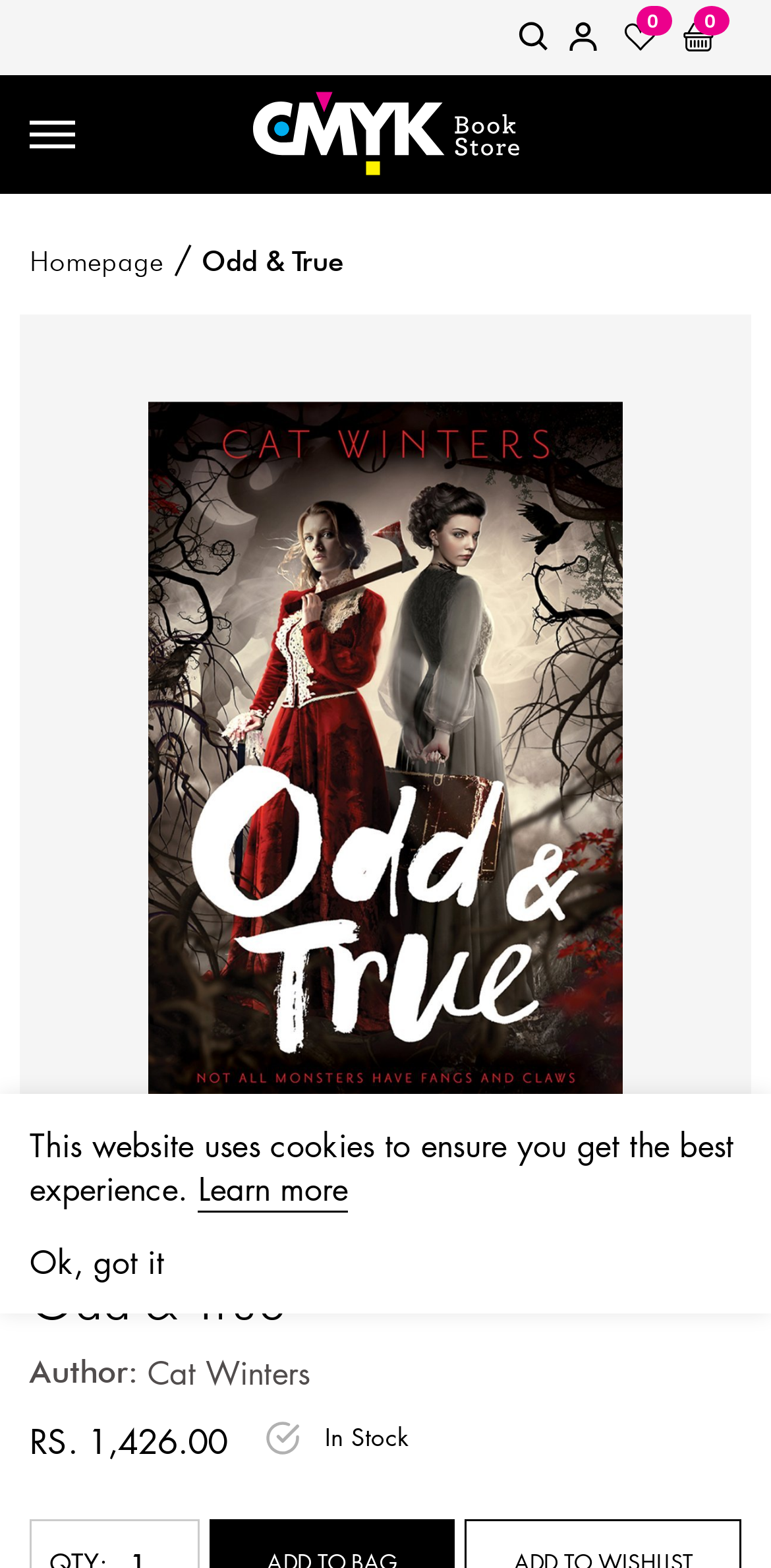Determine the bounding box coordinates of the clickable element necessary to fulfill the instruction: "close the notification". Provide the coordinates as four float numbers within the 0 to 1 range, i.e., [left, top, right, bottom].

[0.038, 0.795, 0.213, 0.815]